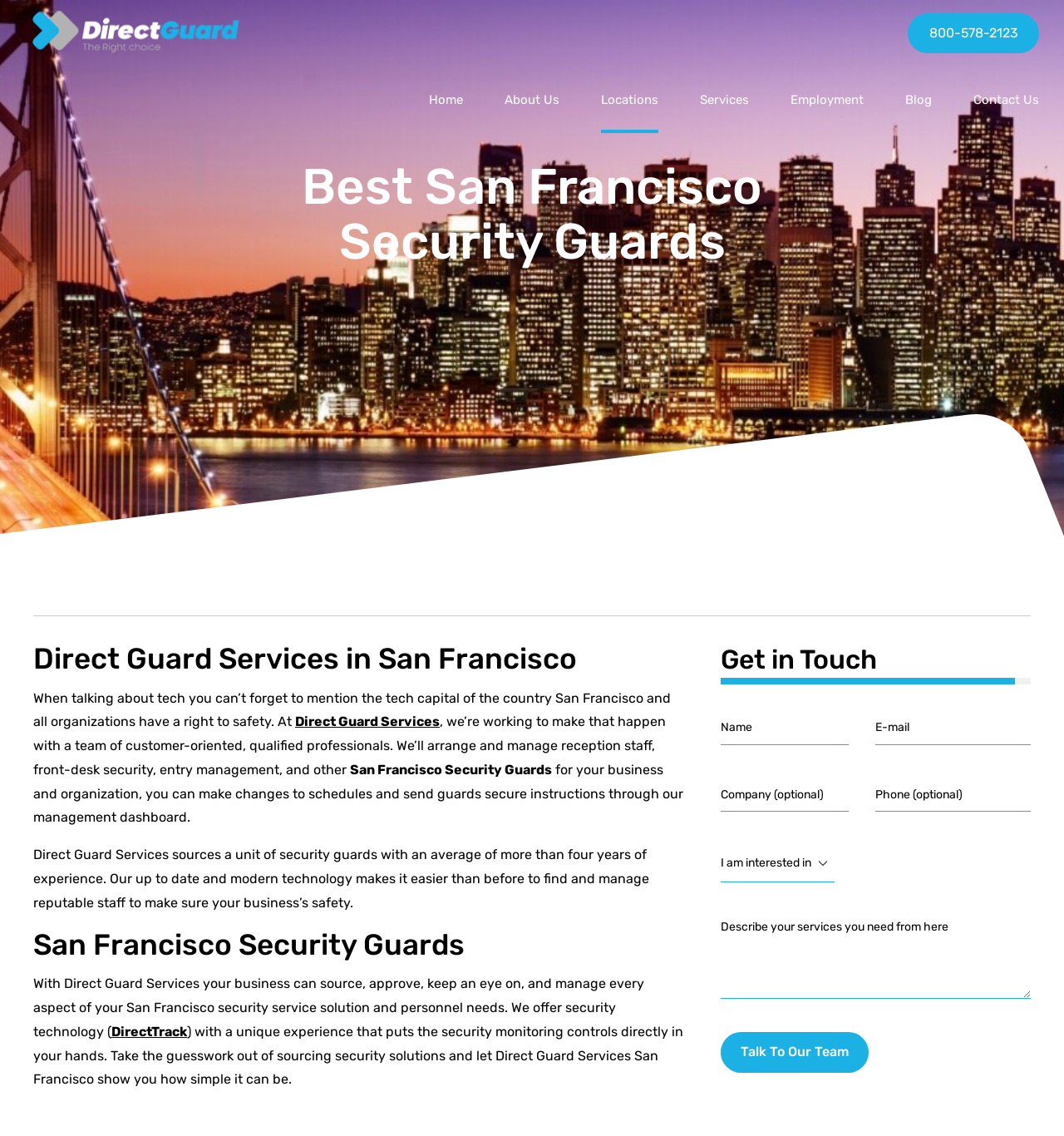Locate and generate the text content of the webpage's heading.

Best San Francisco Security Guards